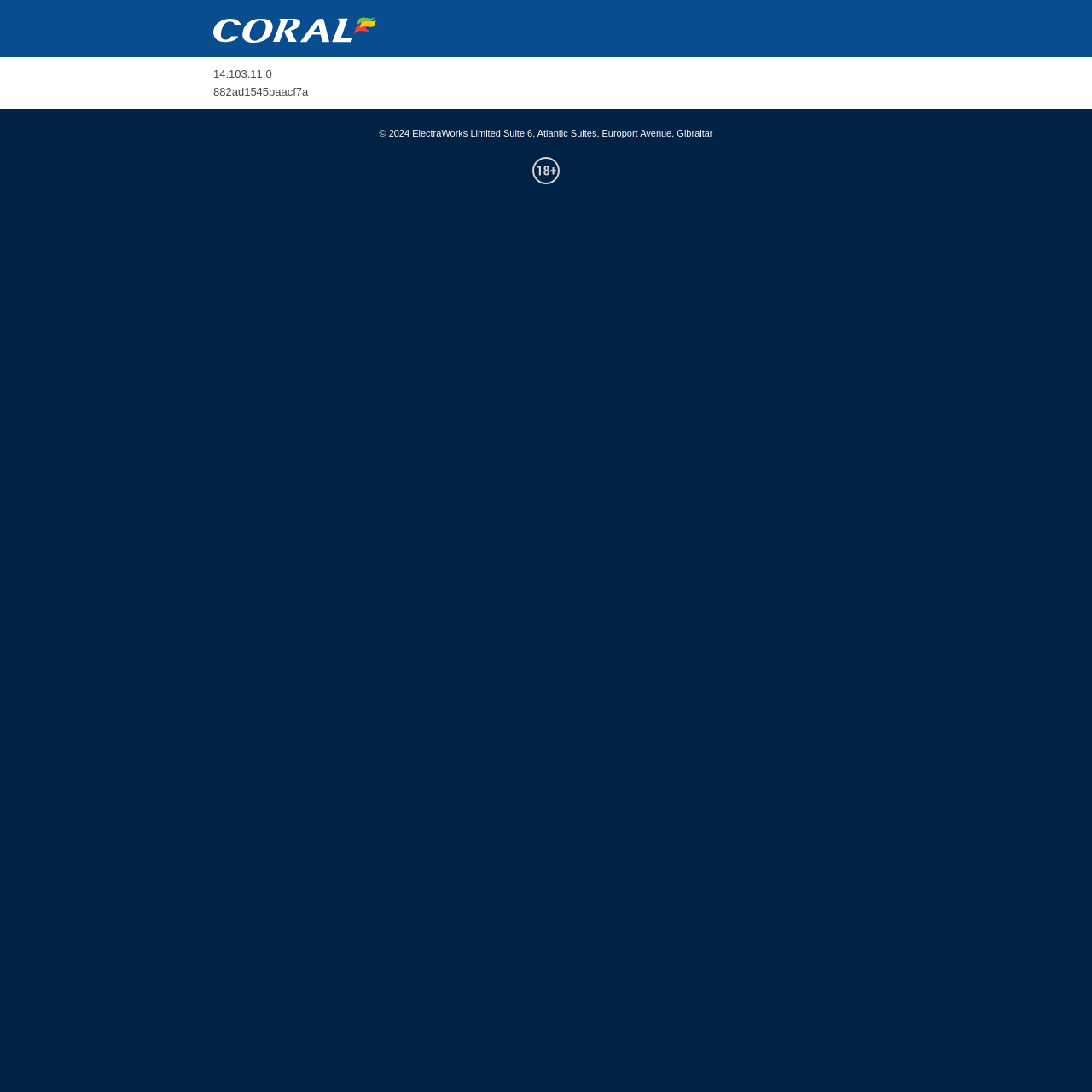Describe all significant elements and features of the webpage.

The webpage is titled "Coral.co.uk" and has a header section at the top, spanning the full width of the page. Within the header, there is a logo image positioned near the left side. 

Below the header, there is a main content section that also spans the full width of the page. This section contains two lines of static text, one below the other, positioned near the left side. The first line reads "14.103.11.0" and the second line reads "882ad1545baacf7a".

At the bottom of the page, there is a footer section that also spans the full width of the page. The footer contains a copyright symbol, followed by the text "2024 ElectraWorks Limited Suite 6, Atlantic Suites, Europort Avenue, Gibraltar", positioned near the left side. To the right of this text, there is an image.